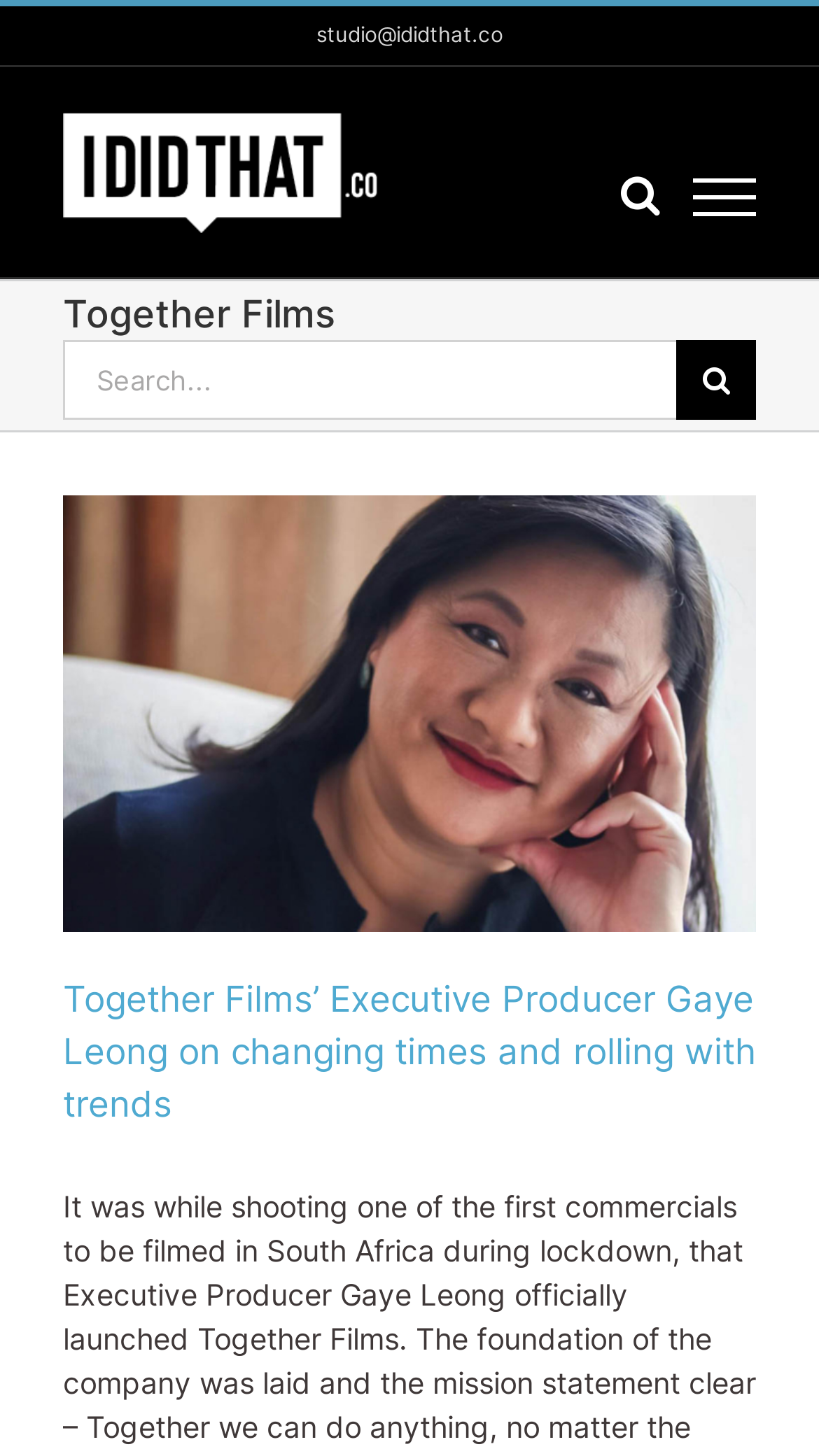Highlight the bounding box of the UI element that corresponds to this description: "studio@ididthat.co".

[0.386, 0.014, 0.614, 0.032]